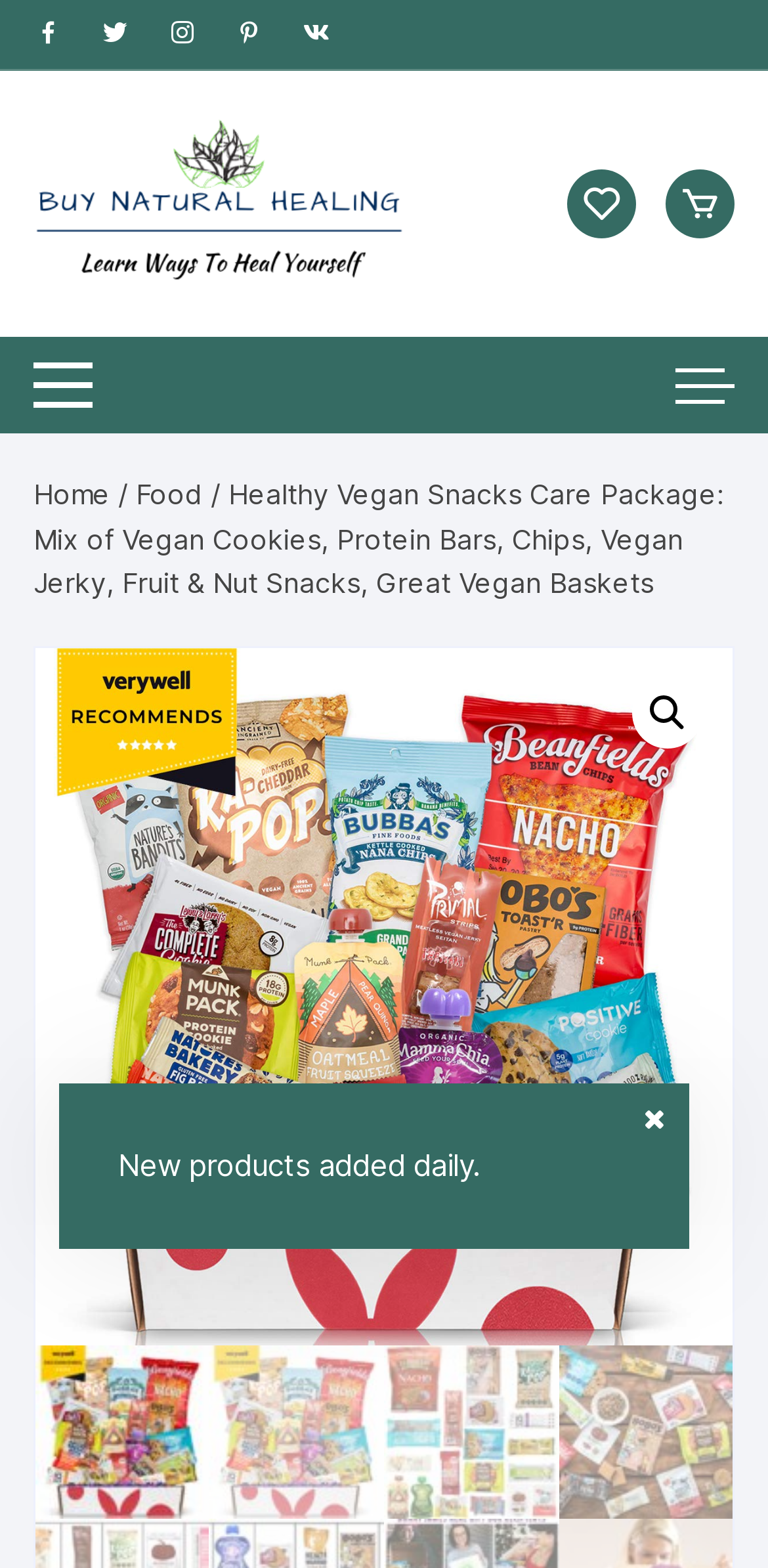Answer the question in a single word or phrase:
How many navigation links are there?

5